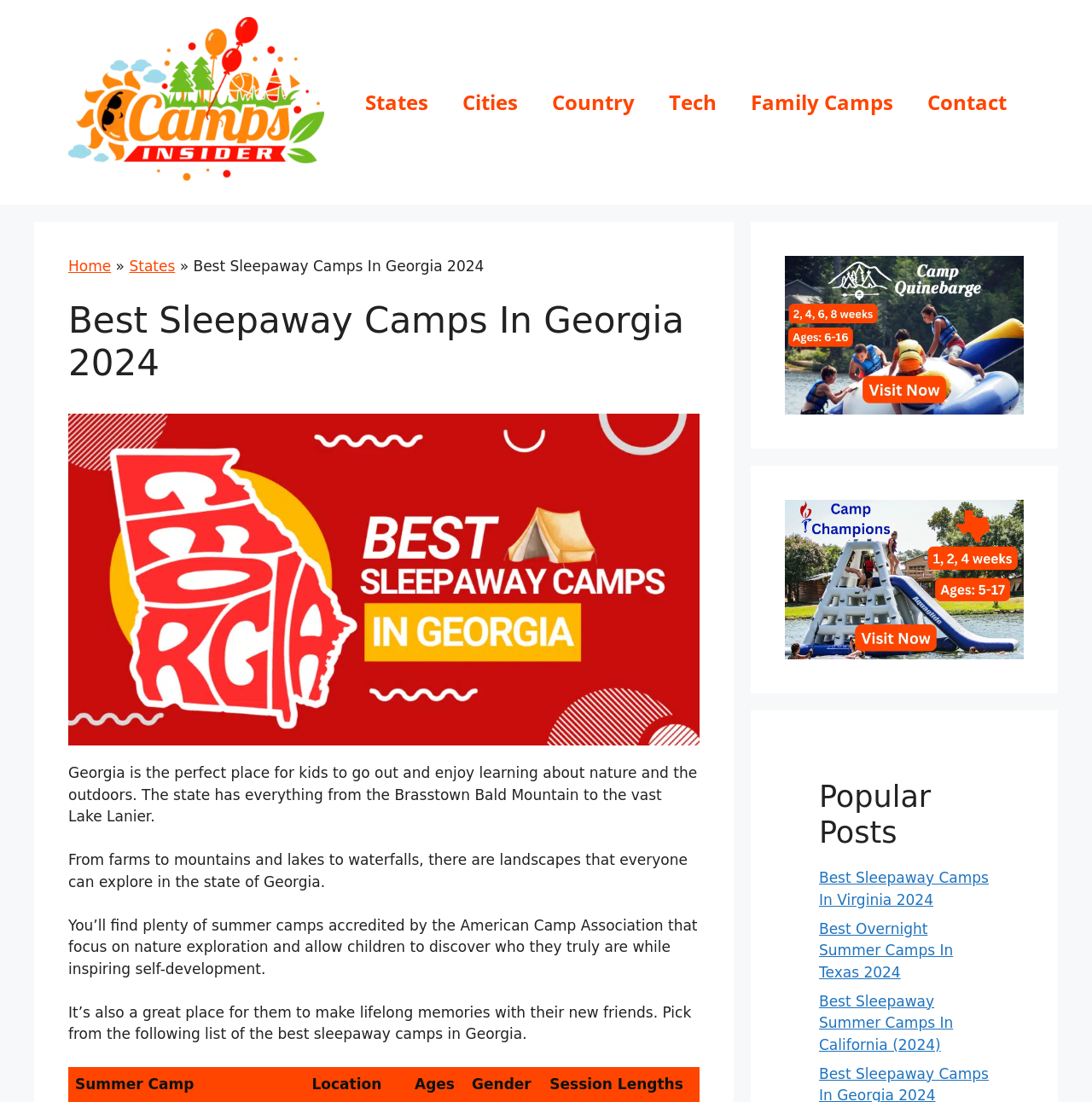Reply to the question with a brief word or phrase: What is the main topic of this webpage?

Sleepaway camps in Georgia